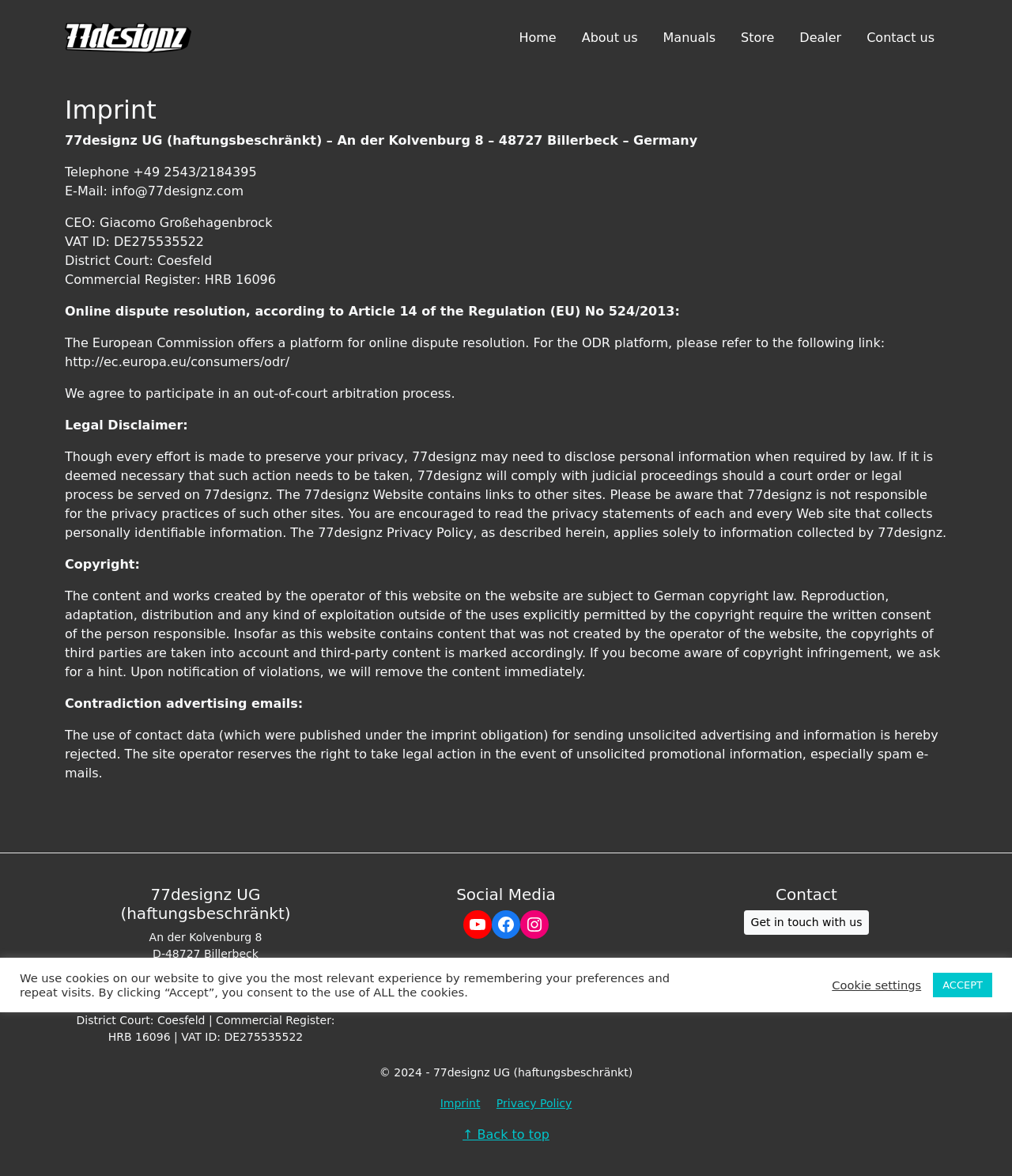Please identify the bounding box coordinates of the region to click in order to complete the given instruction: "Click the Home link". The coordinates should be four float numbers between 0 and 1, i.e., [left, top, right, bottom].

[0.5, 0.019, 0.562, 0.046]